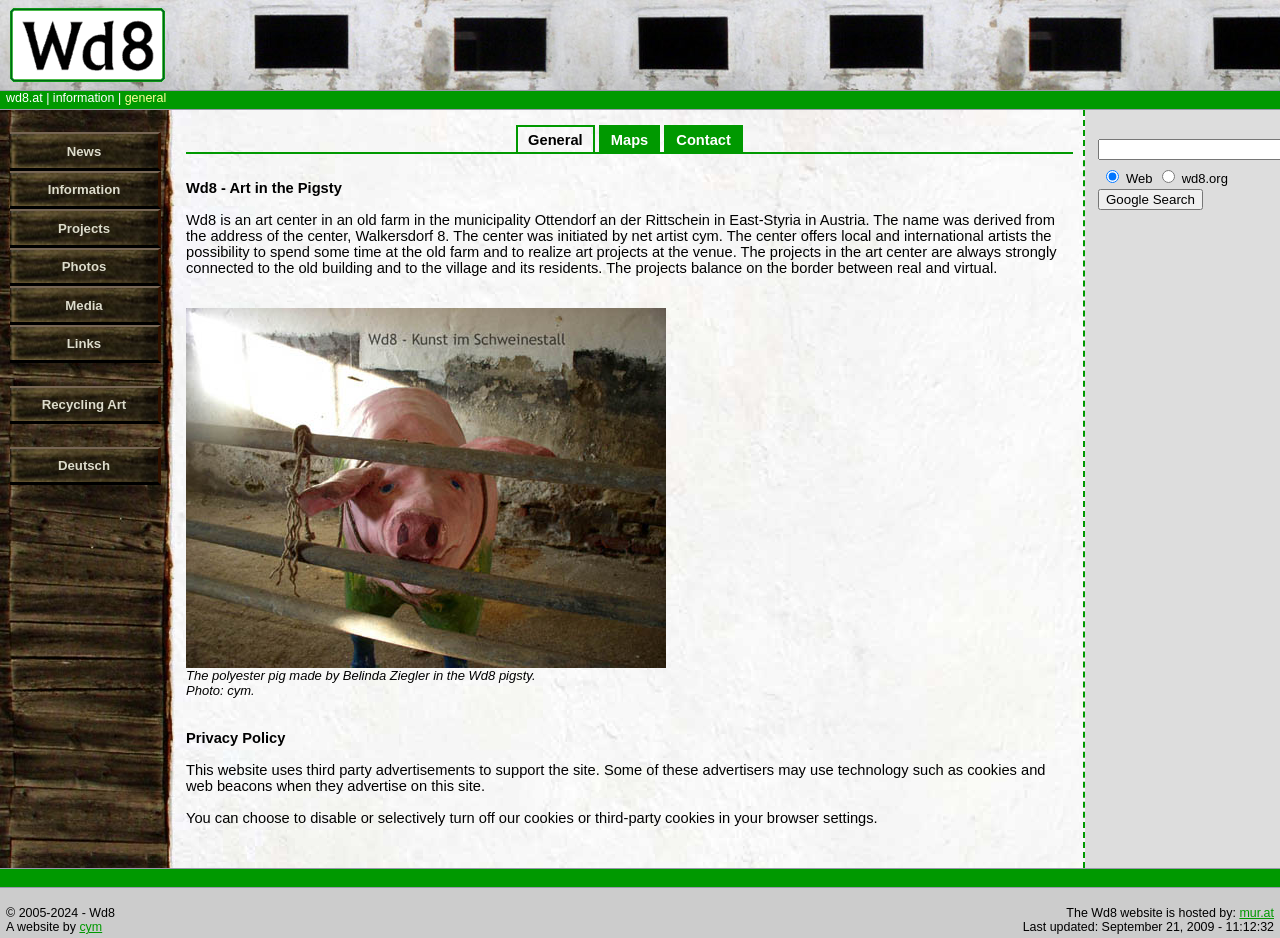Respond to the question below with a single word or phrase: What is the purpose of the Wd8 art center?

To offer artists a space to realize projects